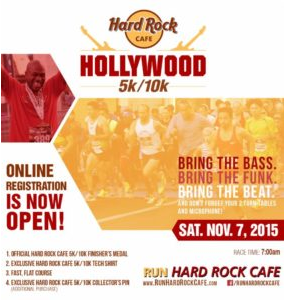What time does the Hard Rock Cafe Hollywood 5K/10K event start?
We need a detailed and meticulous answer to the question.

The start time of the event is mentioned in the caption, which states that the event starts at 7:00 AM on Saturday, November 7, 2015.